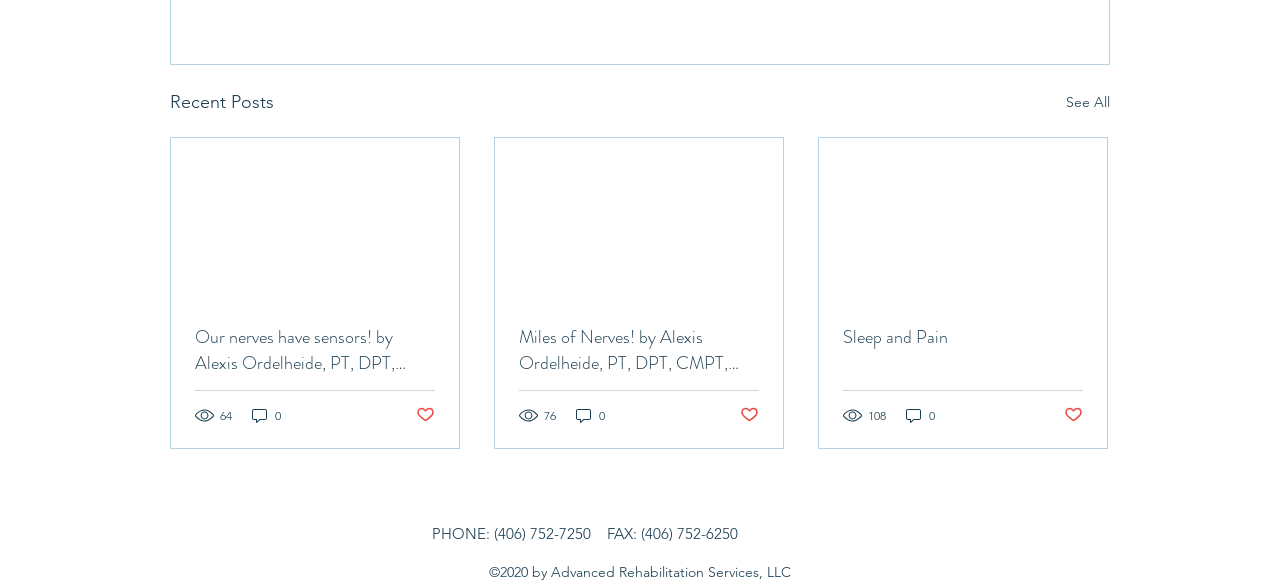Using the format (top-left x, top-left y, bottom-right x, bottom-right y), provide the bounding box coordinates for the described UI element. All values should be floating point numbers between 0 and 1: Sleep and Pain

[0.659, 0.554, 0.846, 0.598]